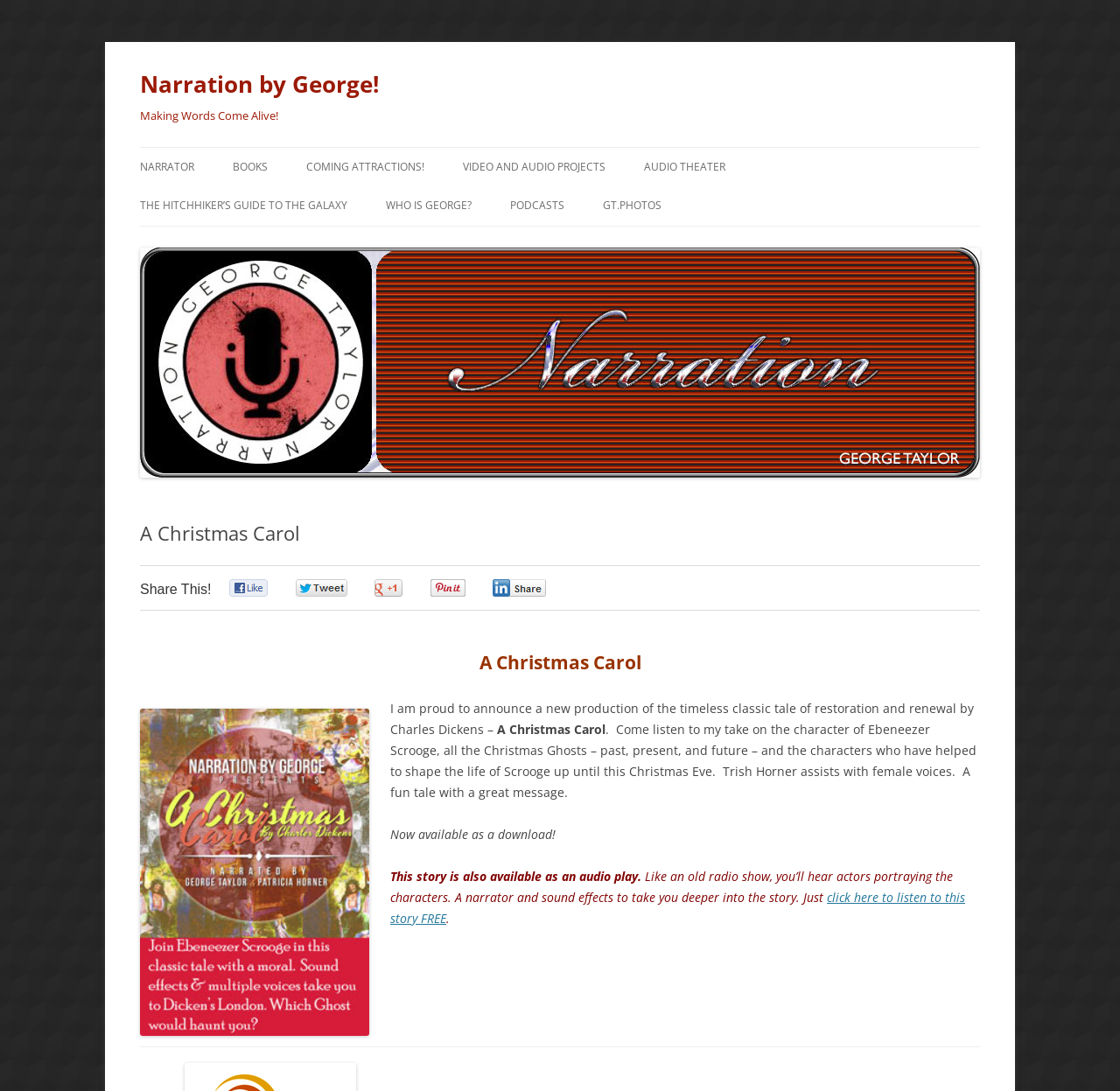Please determine the bounding box coordinates of the element to click on in order to accomplish the following task: "Share this page". Ensure the coordinates are four float numbers ranging from 0 to 1, i.e., [left, top, right, bottom].

[0.125, 0.533, 0.189, 0.547]